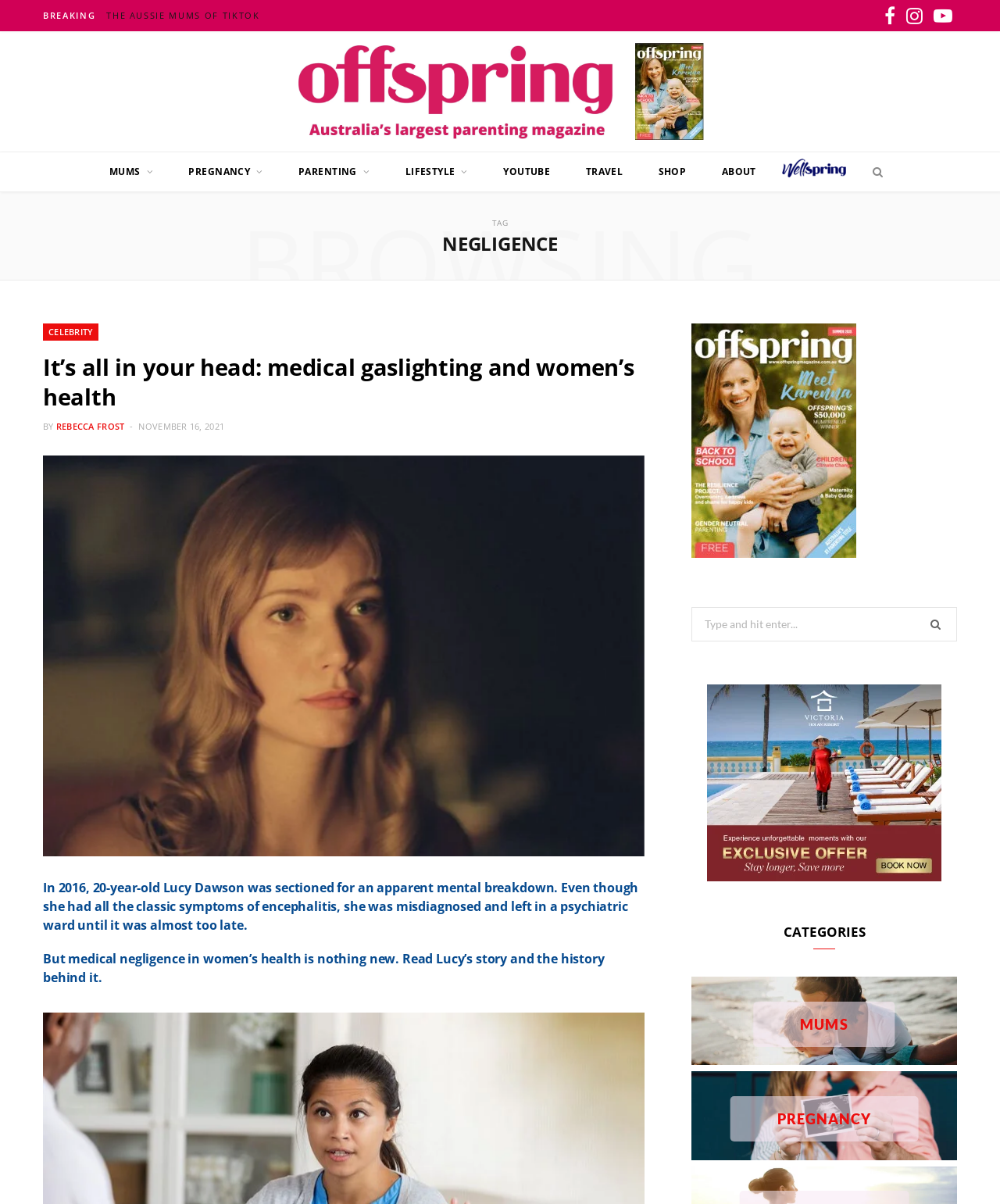Please find the bounding box coordinates of the element that must be clicked to perform the given instruction: "Search for something". The coordinates should be four float numbers from 0 to 1, i.e., [left, top, right, bottom].

[0.691, 0.504, 0.957, 0.532]